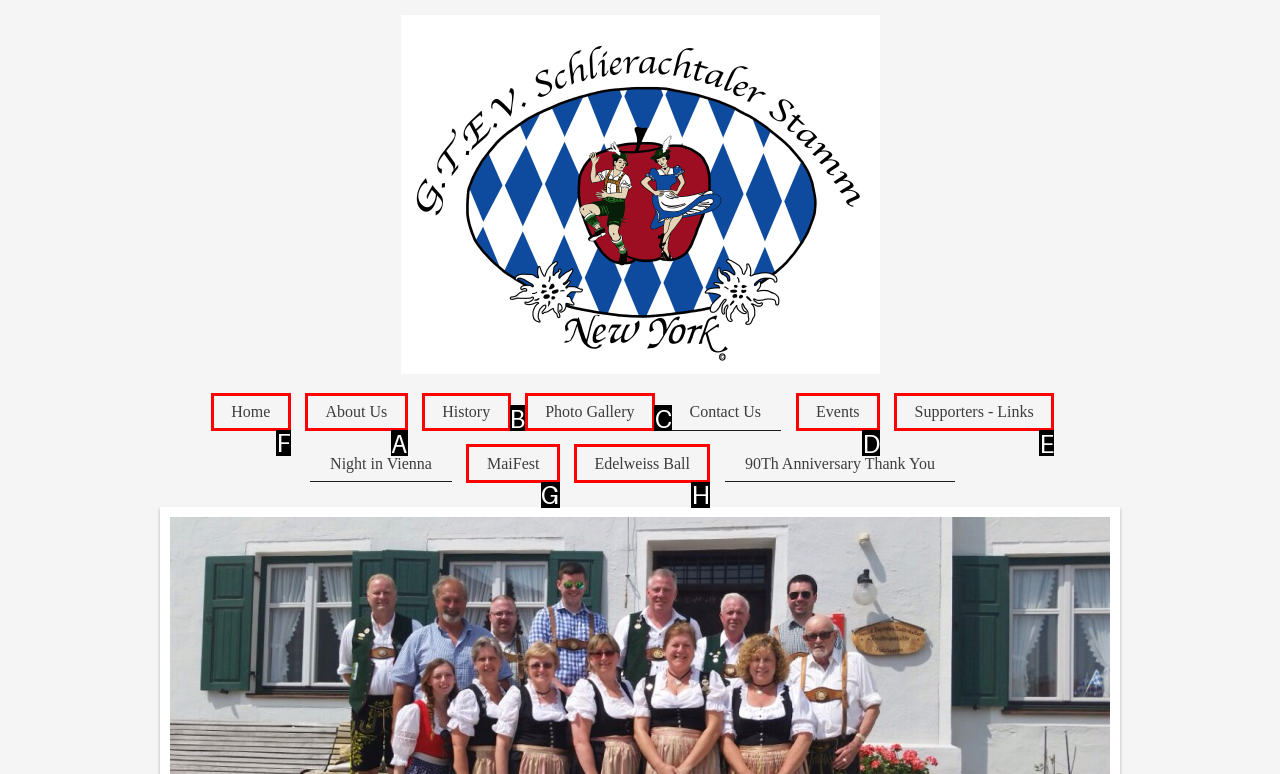To complete the task: go to home page, which option should I click? Answer with the appropriate letter from the provided choices.

F